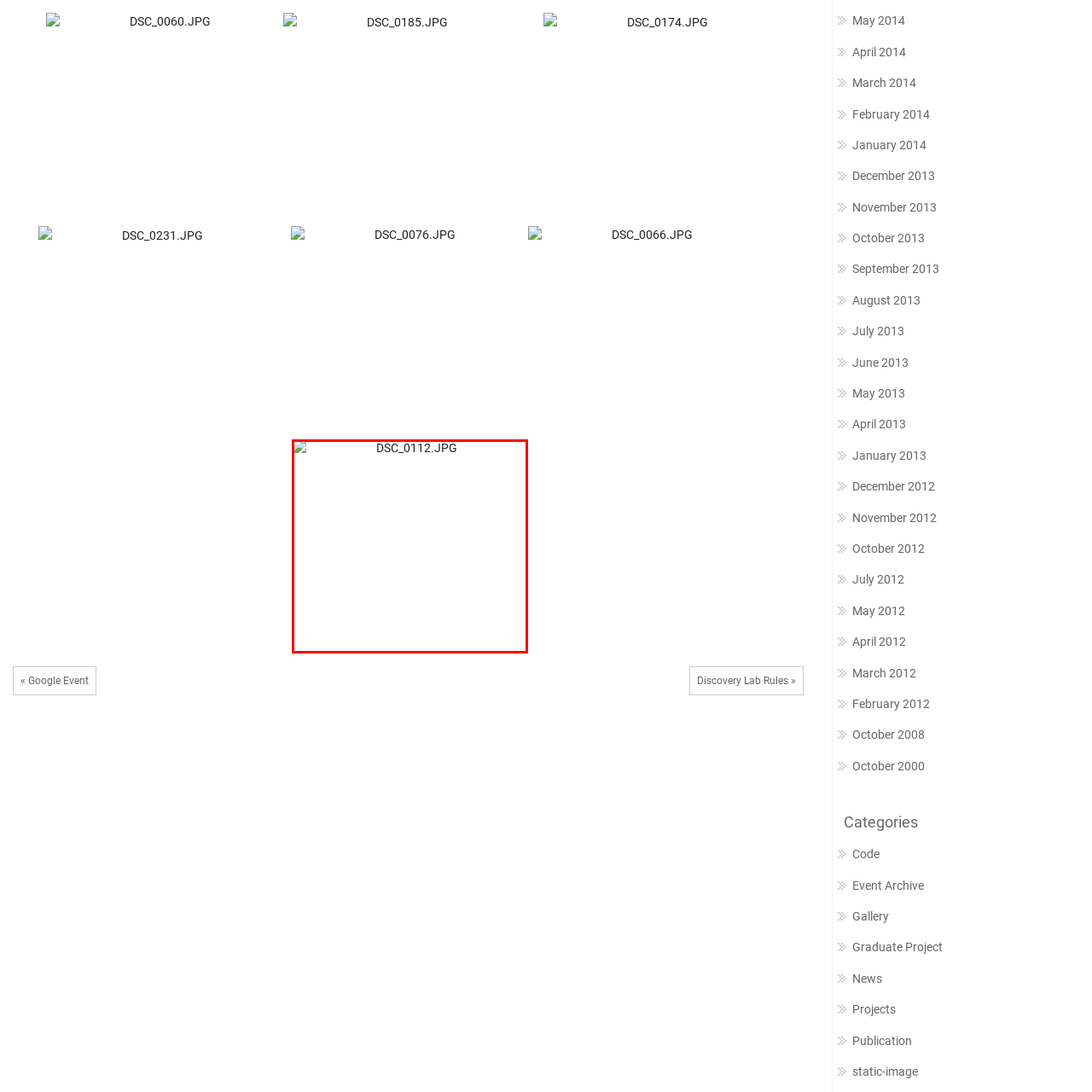Observe the image framed by the red bounding box and present a detailed answer to the following question, relying on the visual data provided: What might the image be highlighting?

The image potentially highlights an event, project, or significant moment that prompts curiosity from the audience, and it is part of a well-organized structure, encouraging engagement with the content.